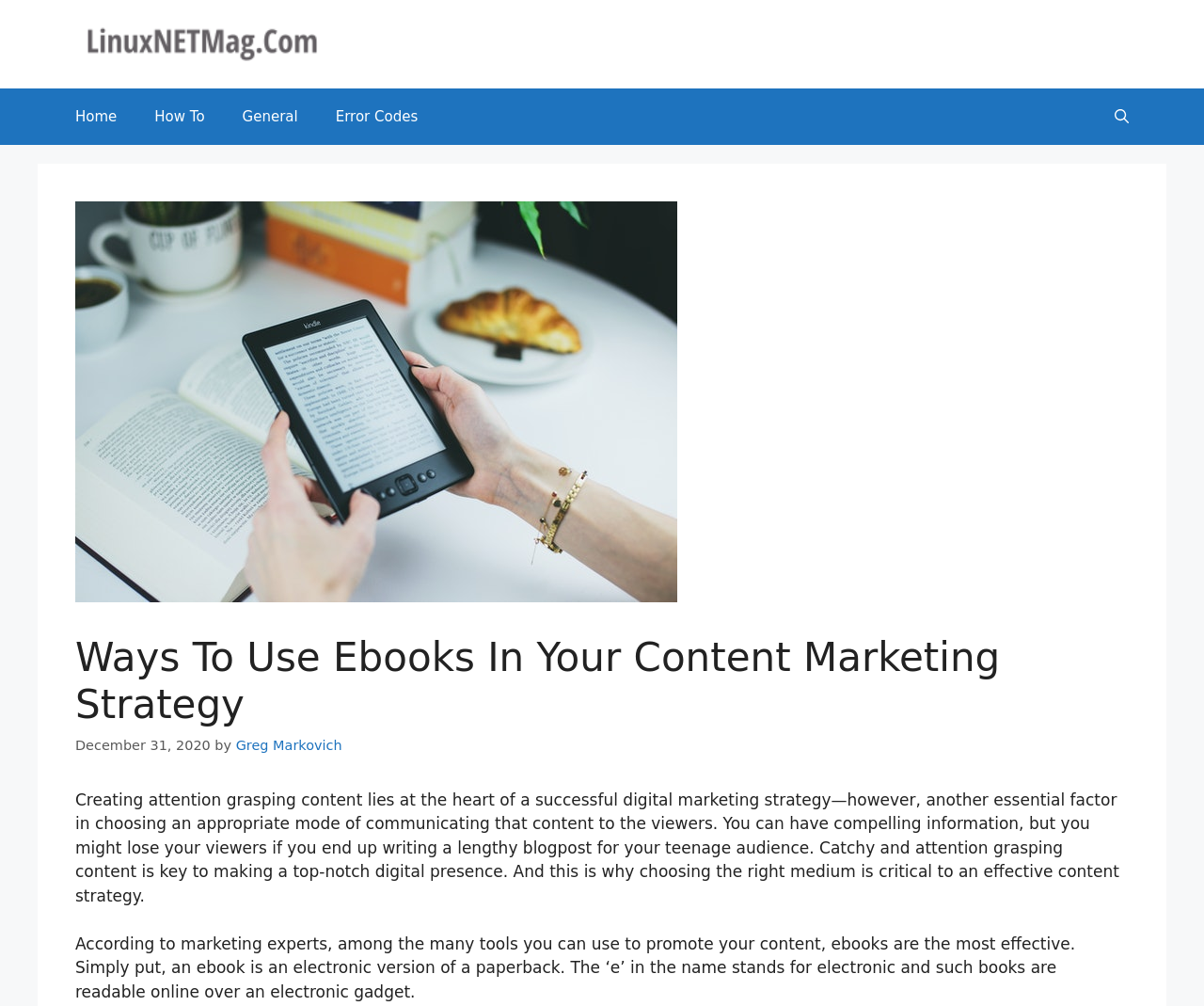Refer to the image and provide a thorough answer to this question:
What is an ebook according to the article?

The article defines an ebook as an electronic version of a paperback. This definition can be found in the second paragraph of the article, which explains that the 'e' in ebook stands for electronic and such books are readable online over an electronic gadget.